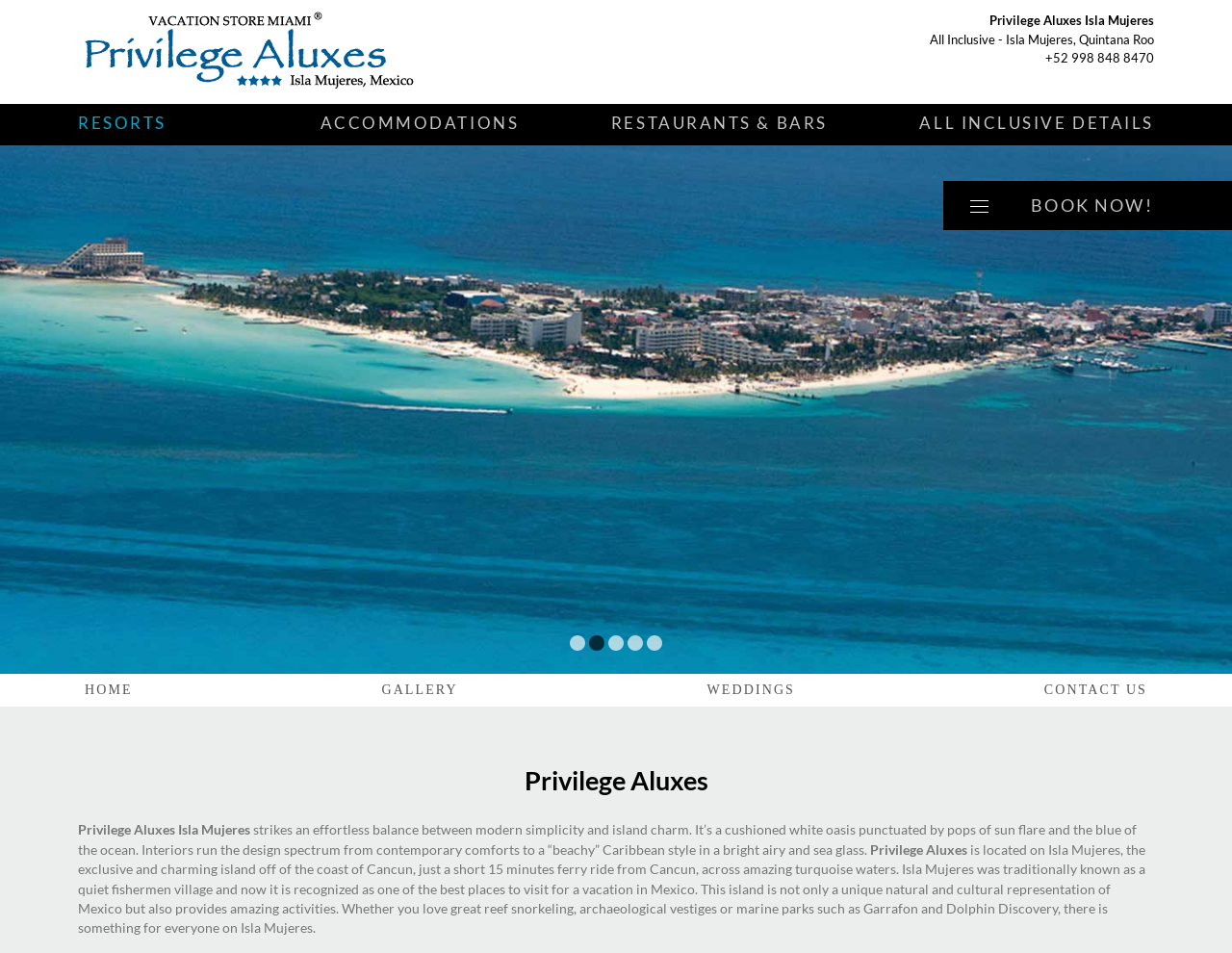What is the phone number of the hotel?
Provide an in-depth and detailed explanation in response to the question.

The phone number of the hotel can be found in the top-right corner of the webpage, where it is written as '+52 998 848 8470'. This is located next to the text 'All Inclusive - Isla Mujeres, Quintana Roo'.